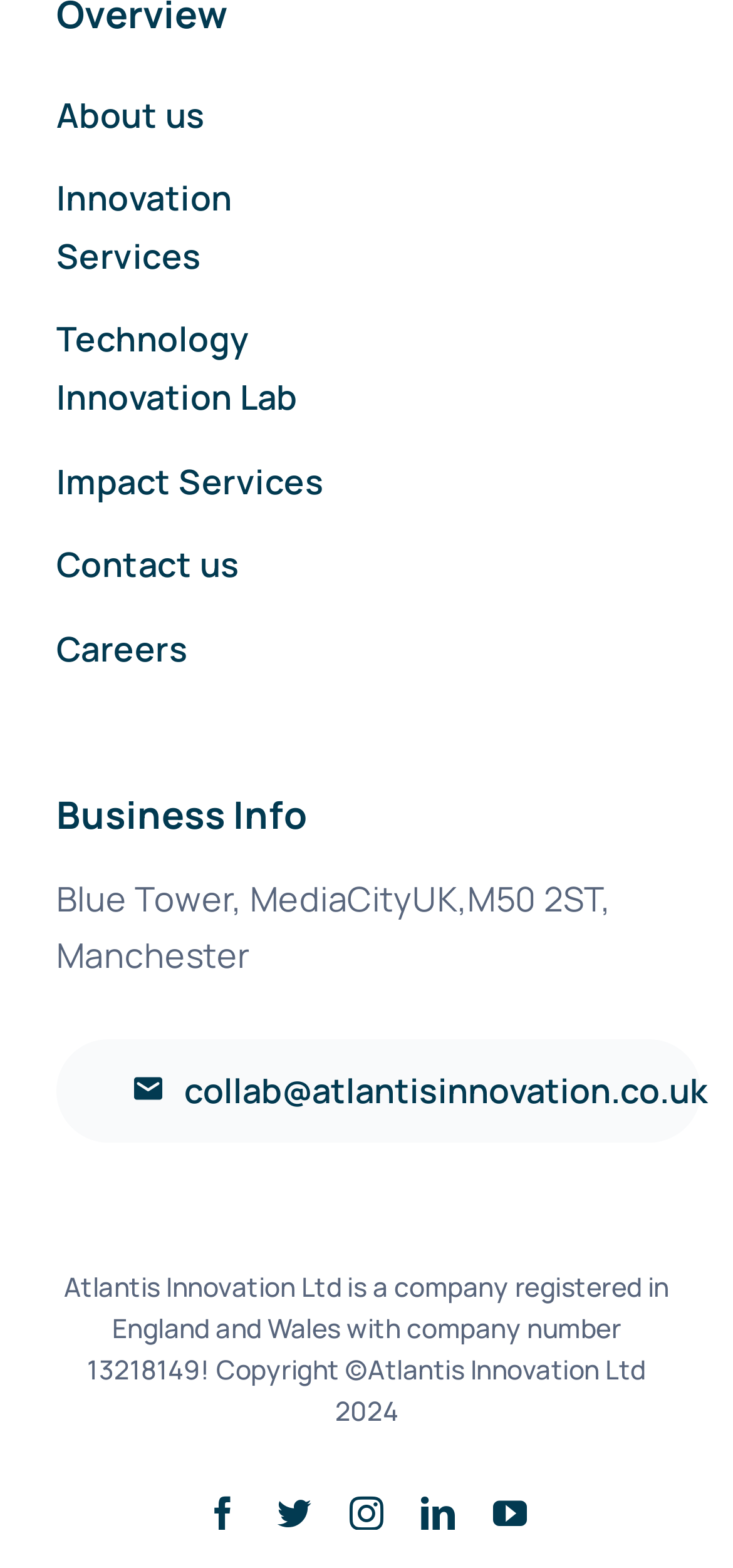Identify the bounding box coordinates of the region I need to click to complete this instruction: "View company address".

[0.077, 0.559, 0.834, 0.624]